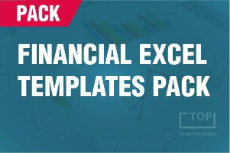What is the purpose of the templates in the pack?
Using the screenshot, give a one-word or short phrase answer.

financial analysis and reporting